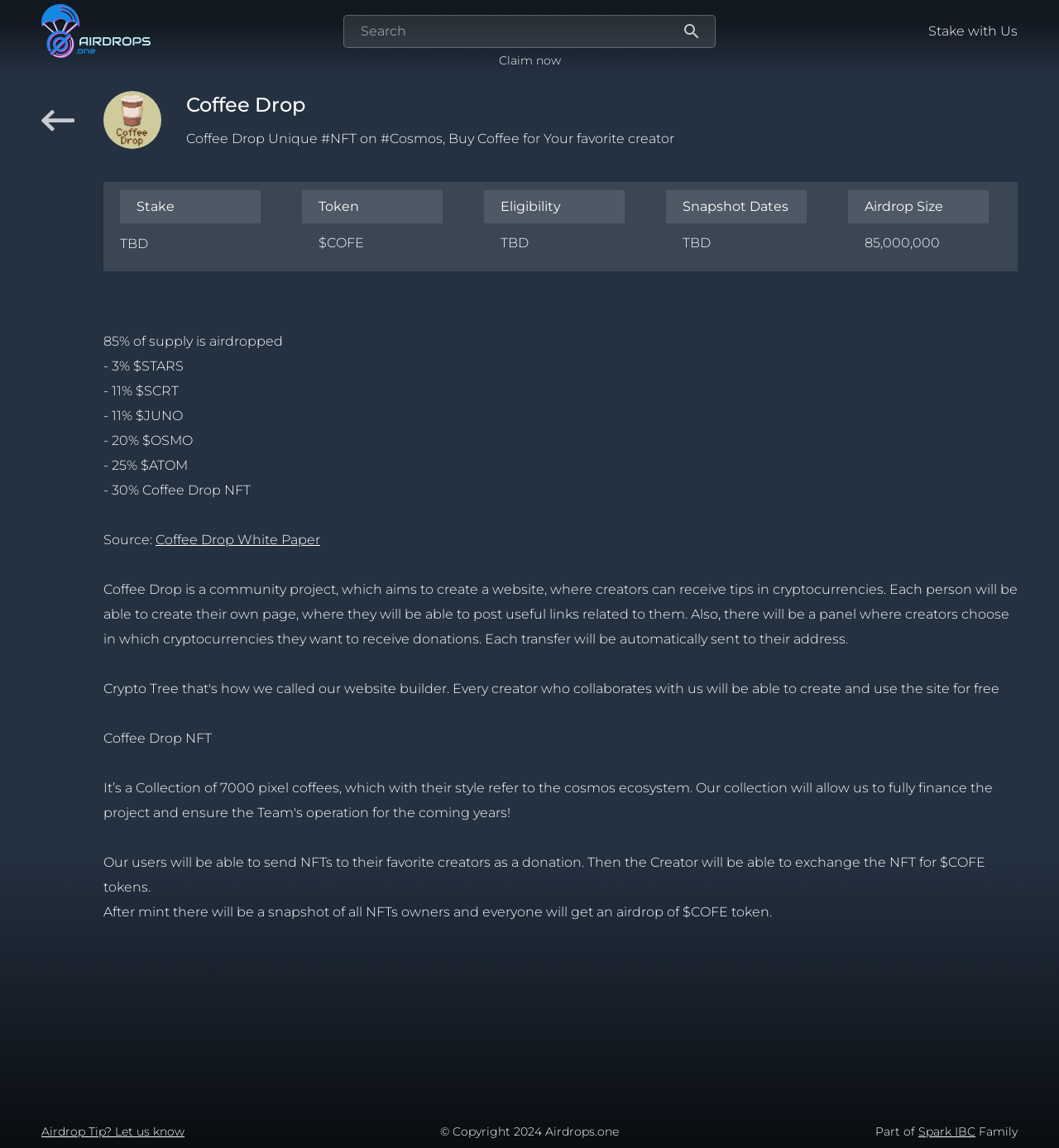Locate the bounding box coordinates of the element I should click to achieve the following instruction: "Search for something".

[0.324, 0.013, 0.676, 0.041]